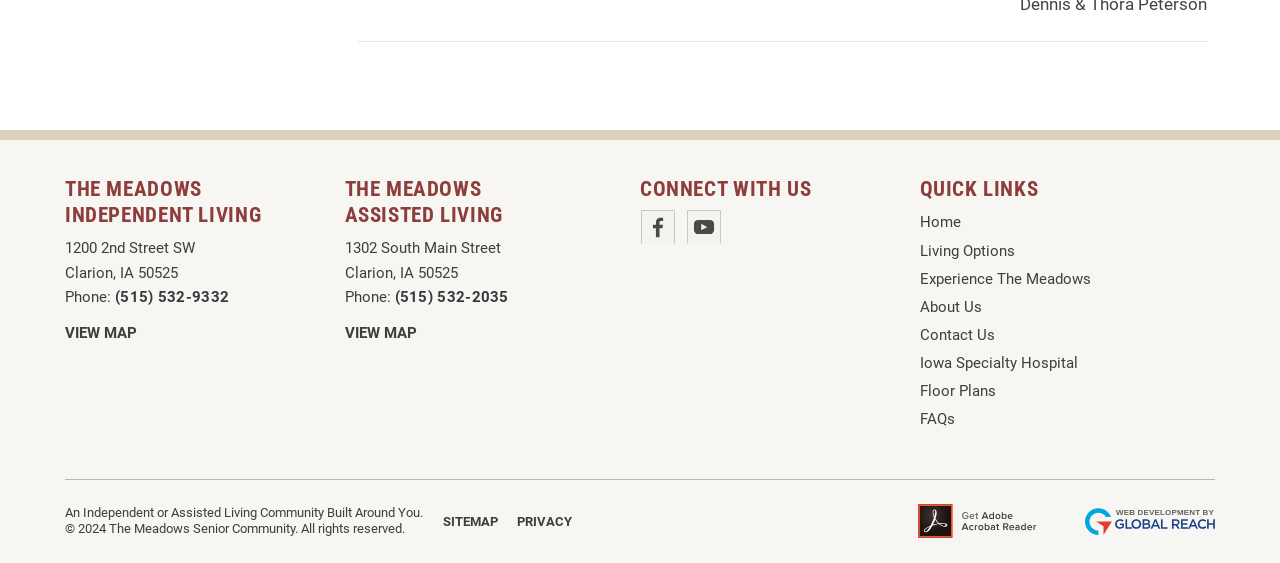Using the provided element description: "title="Facebook"", determine the bounding box coordinates of the corresponding UI element in the screenshot.

[0.501, 0.374, 0.527, 0.434]